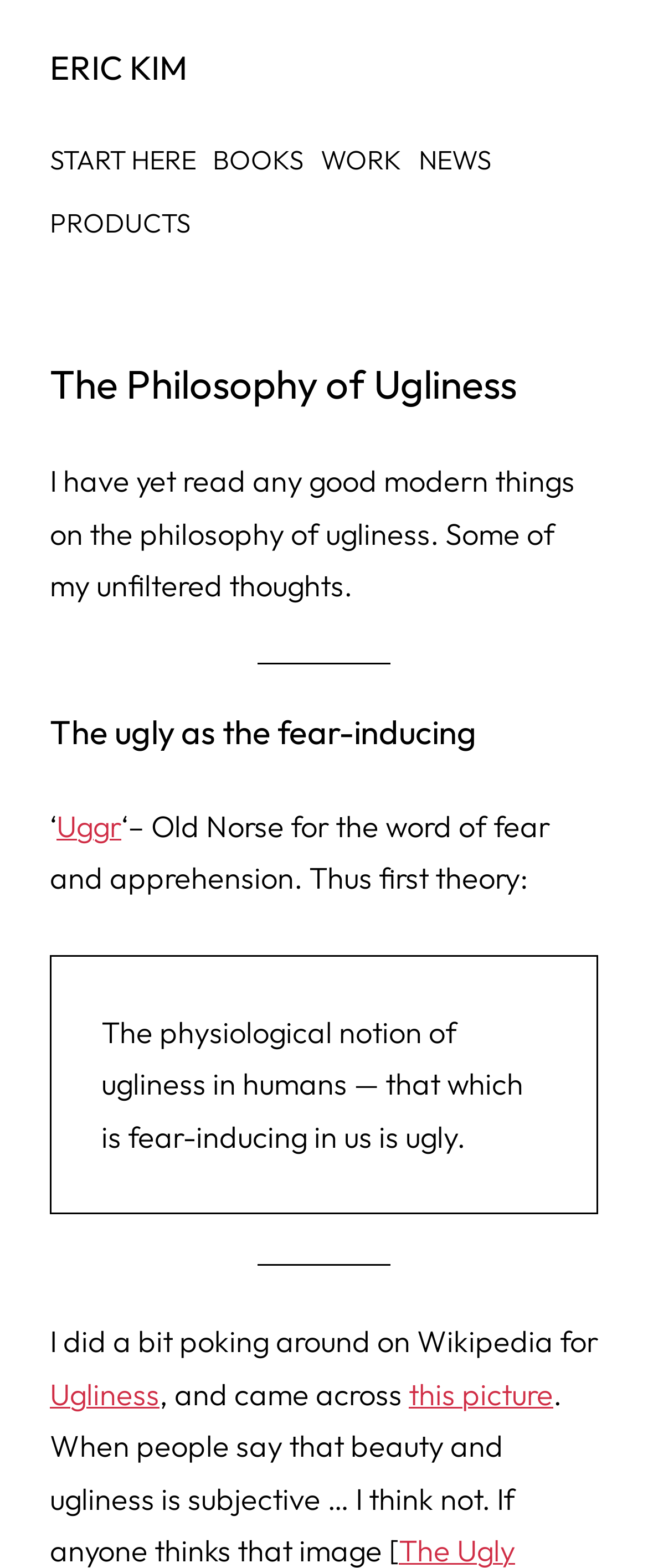Bounding box coordinates are specified in the format (top-left x, top-left y, bottom-right x, bottom-right y). All values are floating point numbers bounded between 0 and 1. Please provide the bounding box coordinate of the region this sentence describes: Ugliness

[0.077, 0.877, 0.246, 0.901]